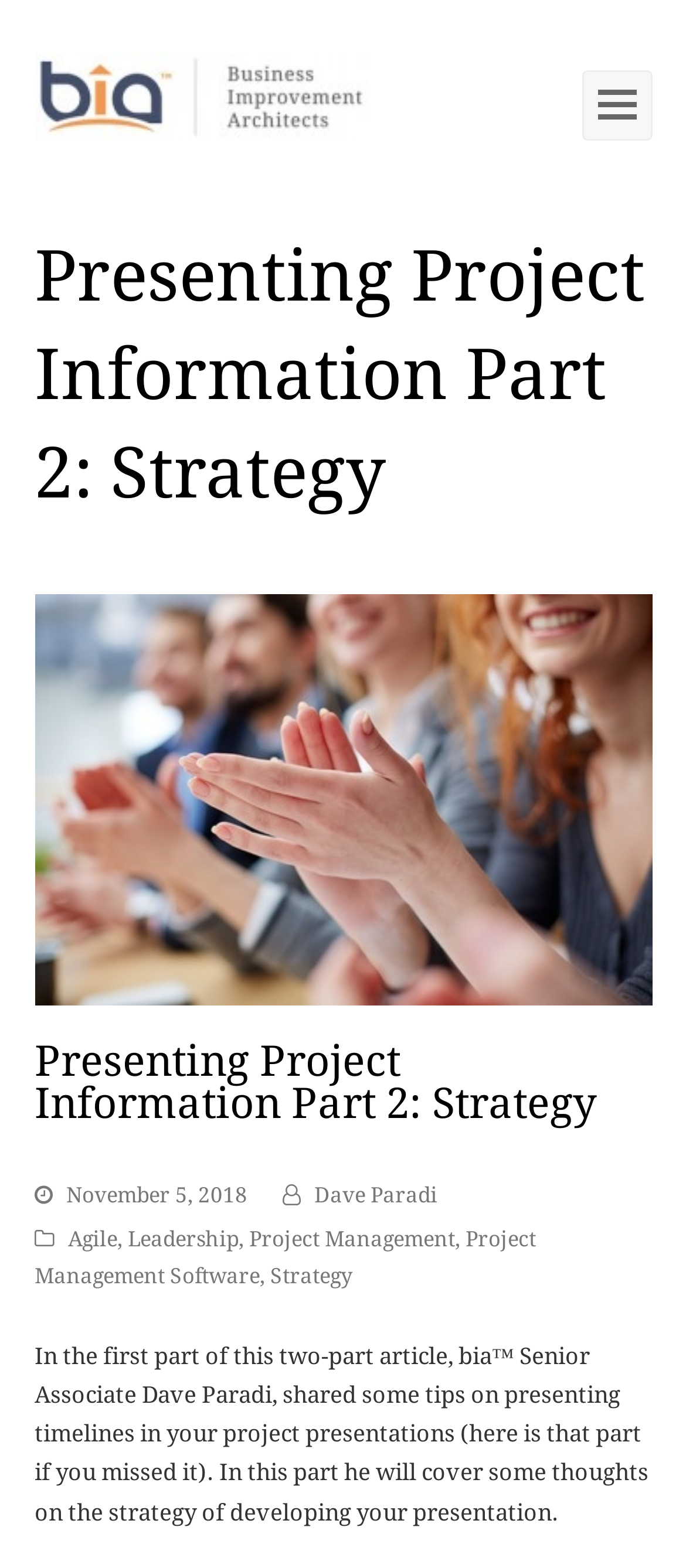Please locate the bounding box coordinates of the region I need to click to follow this instruction: "Toggle the mobile menu".

[0.847, 0.045, 0.95, 0.09]